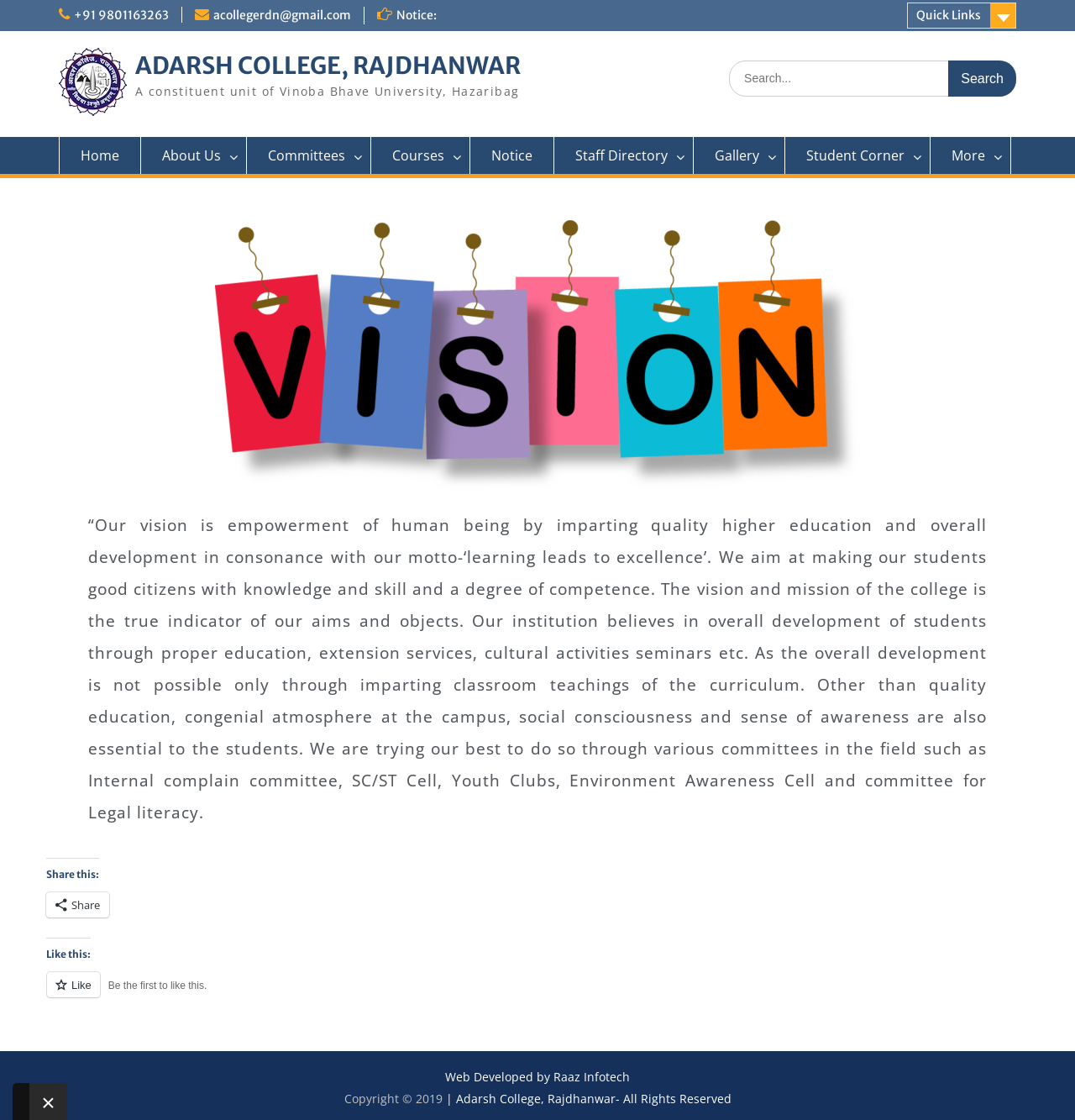Provide a short answer to the following question with just one word or phrase: What is the name of the company that developed the website?

Raaz Infotech